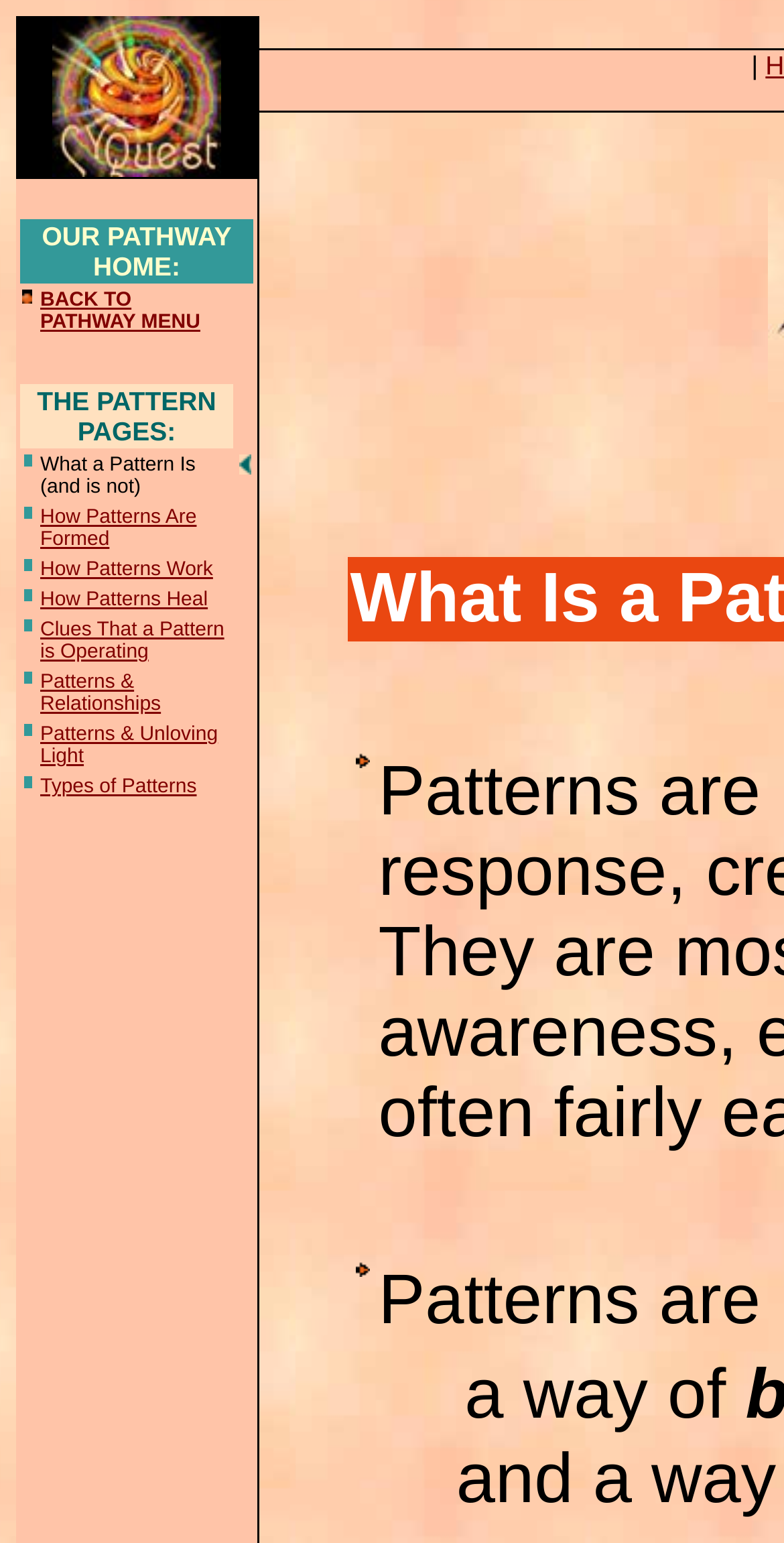What is the first pattern page listed?
Examine the image and give a concise answer in one word or a short phrase.

What a Pattern Is (and is not)